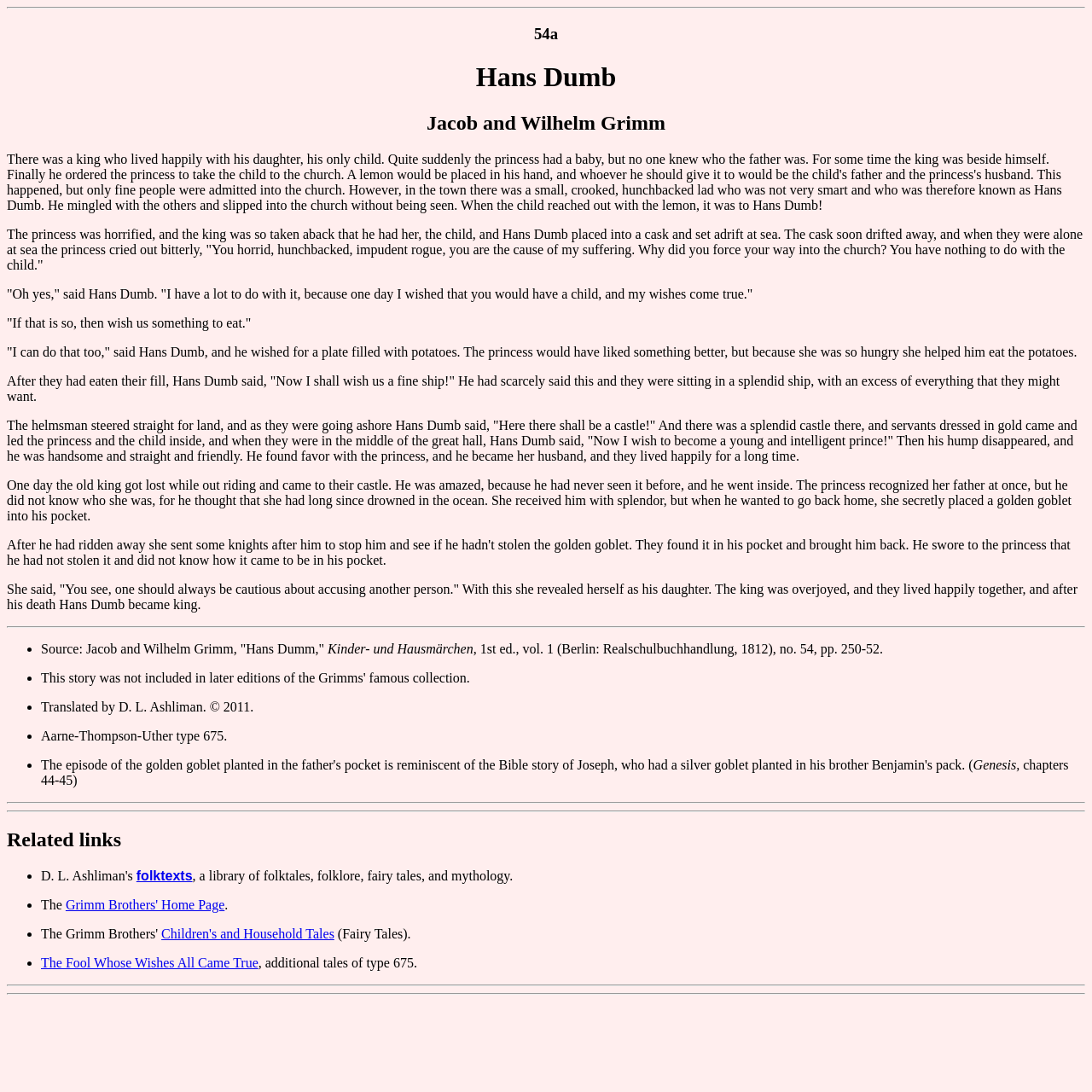Who translated the story 'Hans Dumm'?
Use the information from the screenshot to give a comprehensive response to the question.

The answer can be found in the text at the bottom of the page where it says 'Translated by D. L. Ashliman. © 2011.'